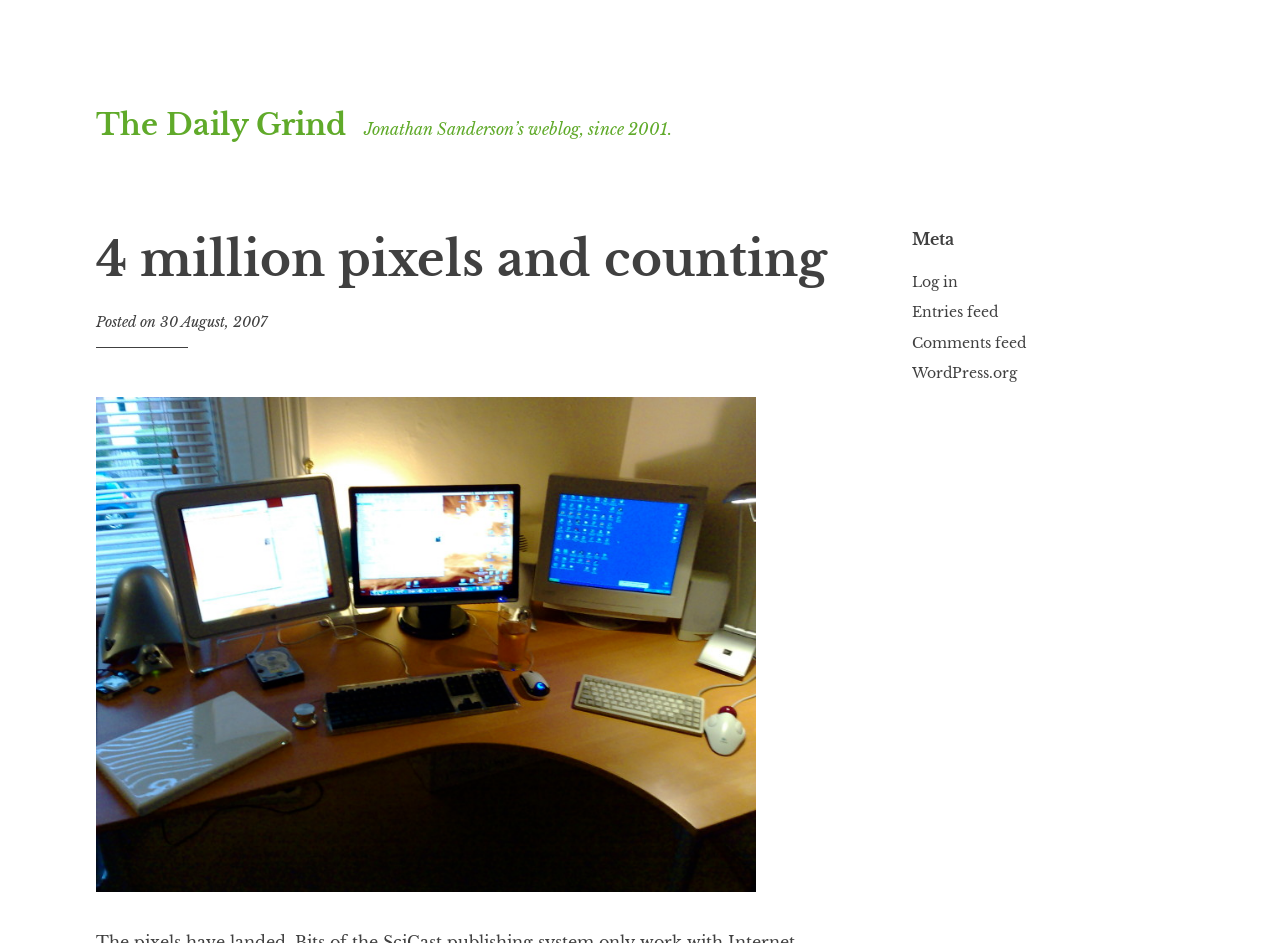Find and extract the text of the primary heading on the webpage.

4 million pixels and counting